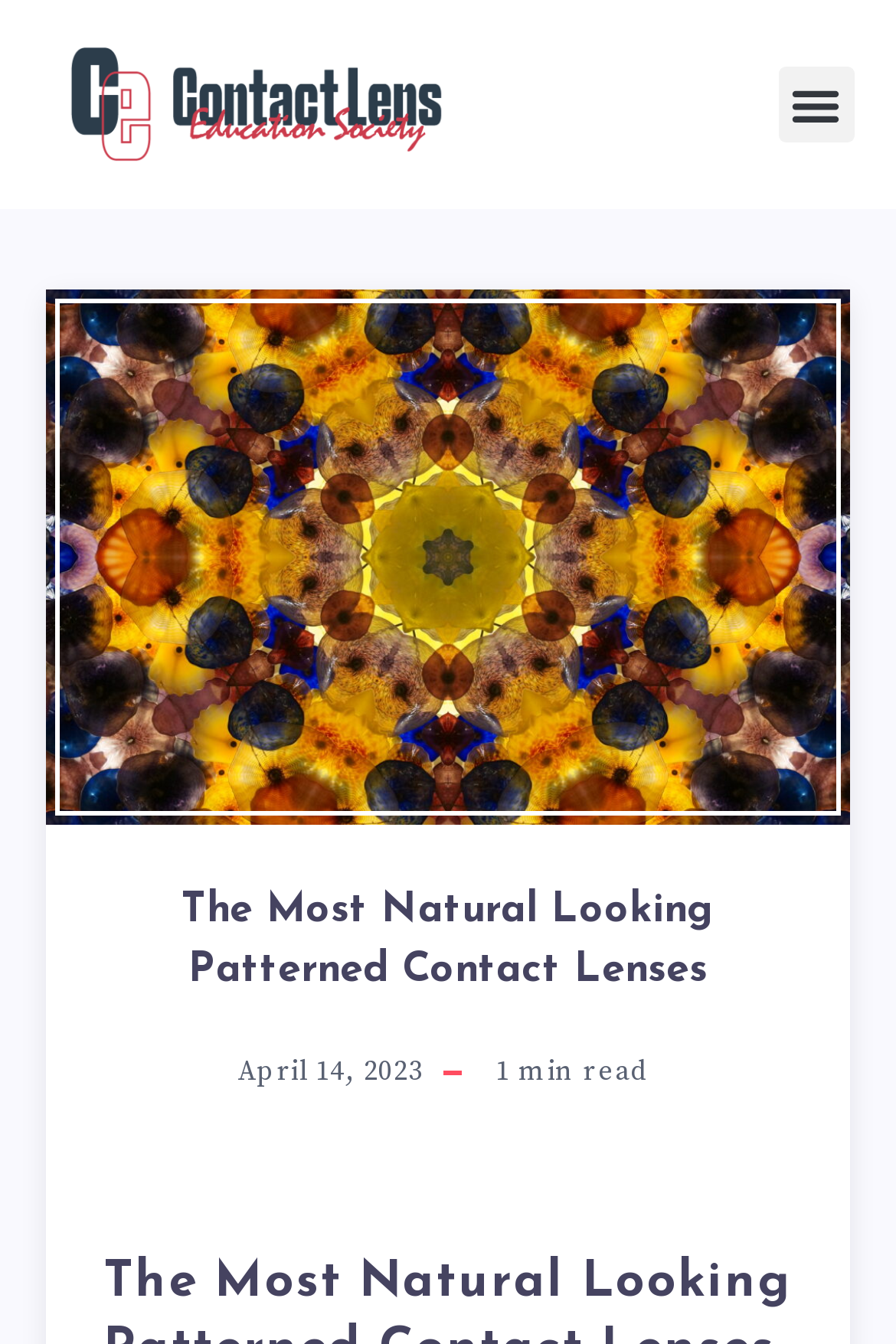What is the purpose of the button?
Using the details shown in the screenshot, provide a comprehensive answer to the question.

The button has a description of 'Menu Toggle', which implies that its purpose is to toggle or open a menu. This is likely a navigation element that allows users to access other parts of the website.